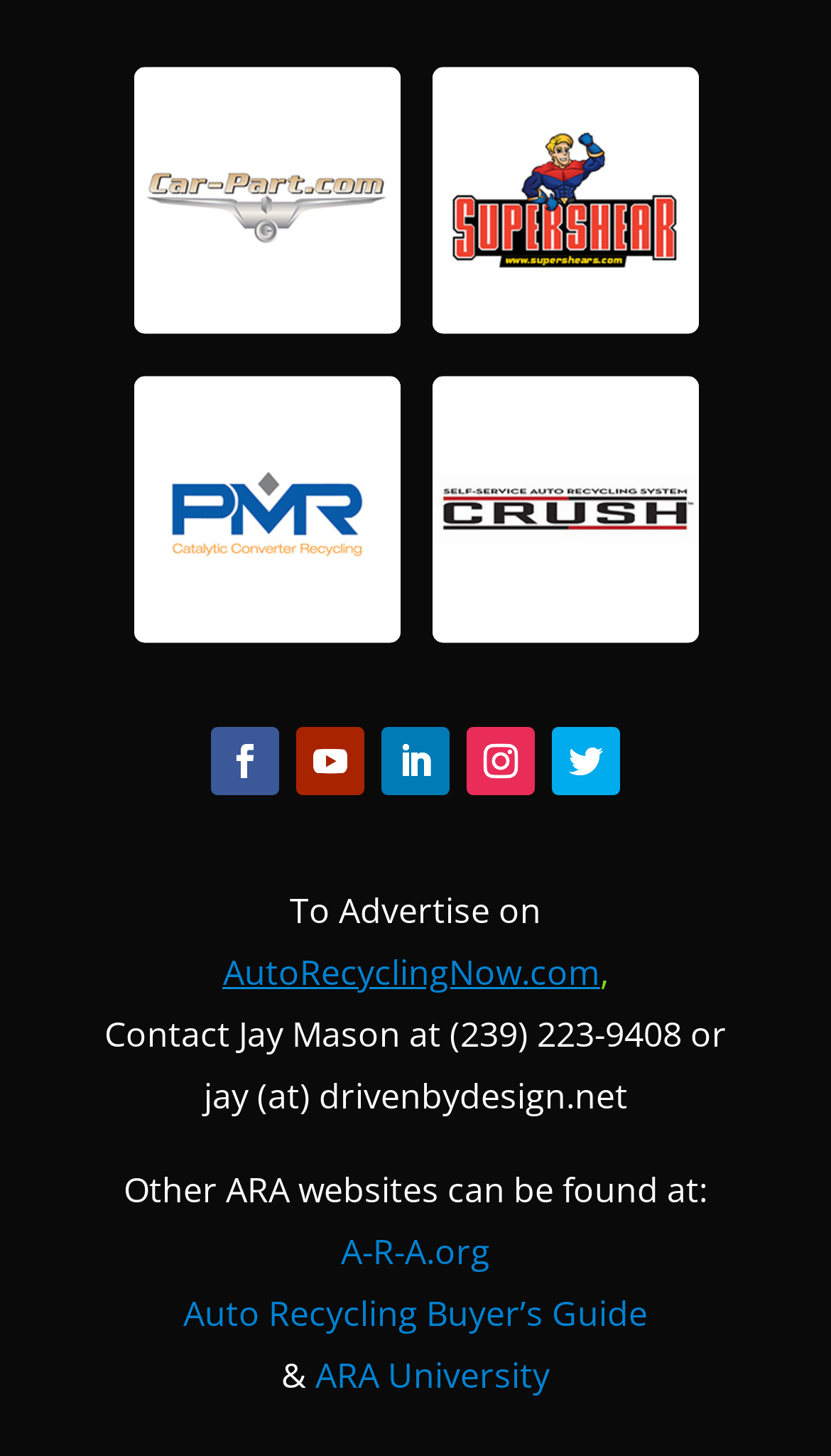Extract the bounding box coordinates for the UI element described as: "ARA University".

[0.379, 0.928, 0.662, 0.96]